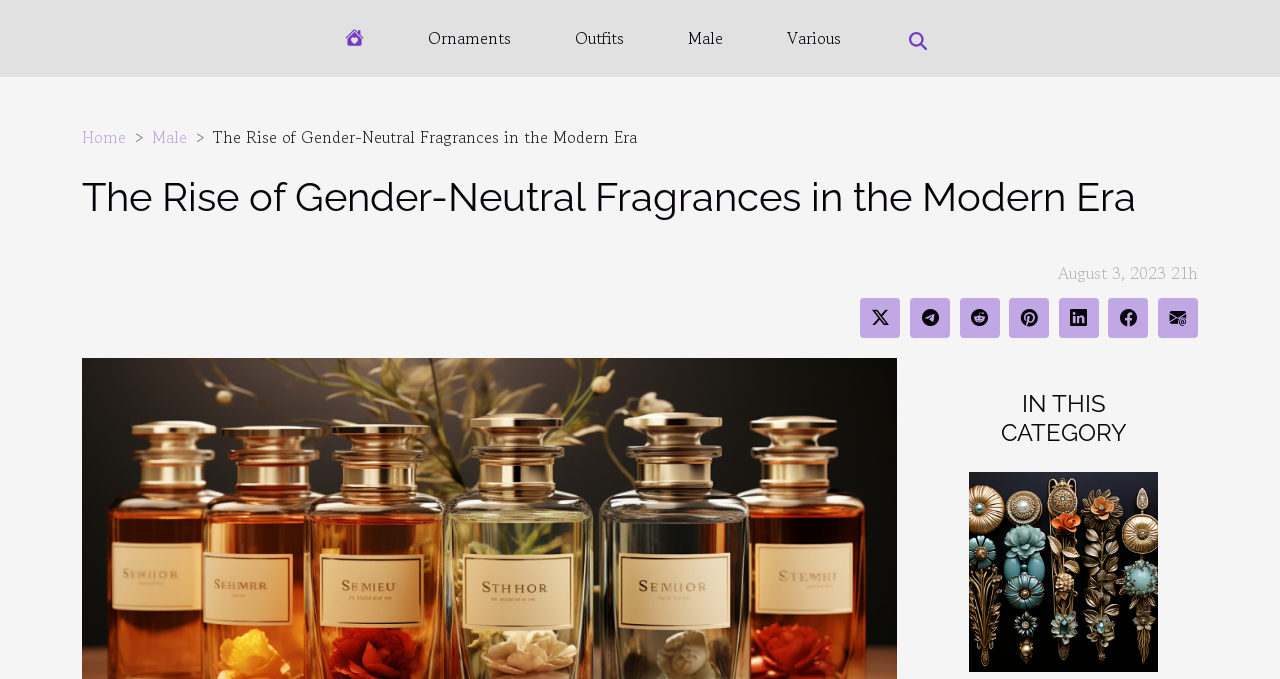How many navigation links are present in the breadcrumb section?
Provide an in-depth and detailed explanation in response to the question.

In the breadcrumb section, there are two navigation links, namely 'Home' and 'Male', which provide navigation options to the user.